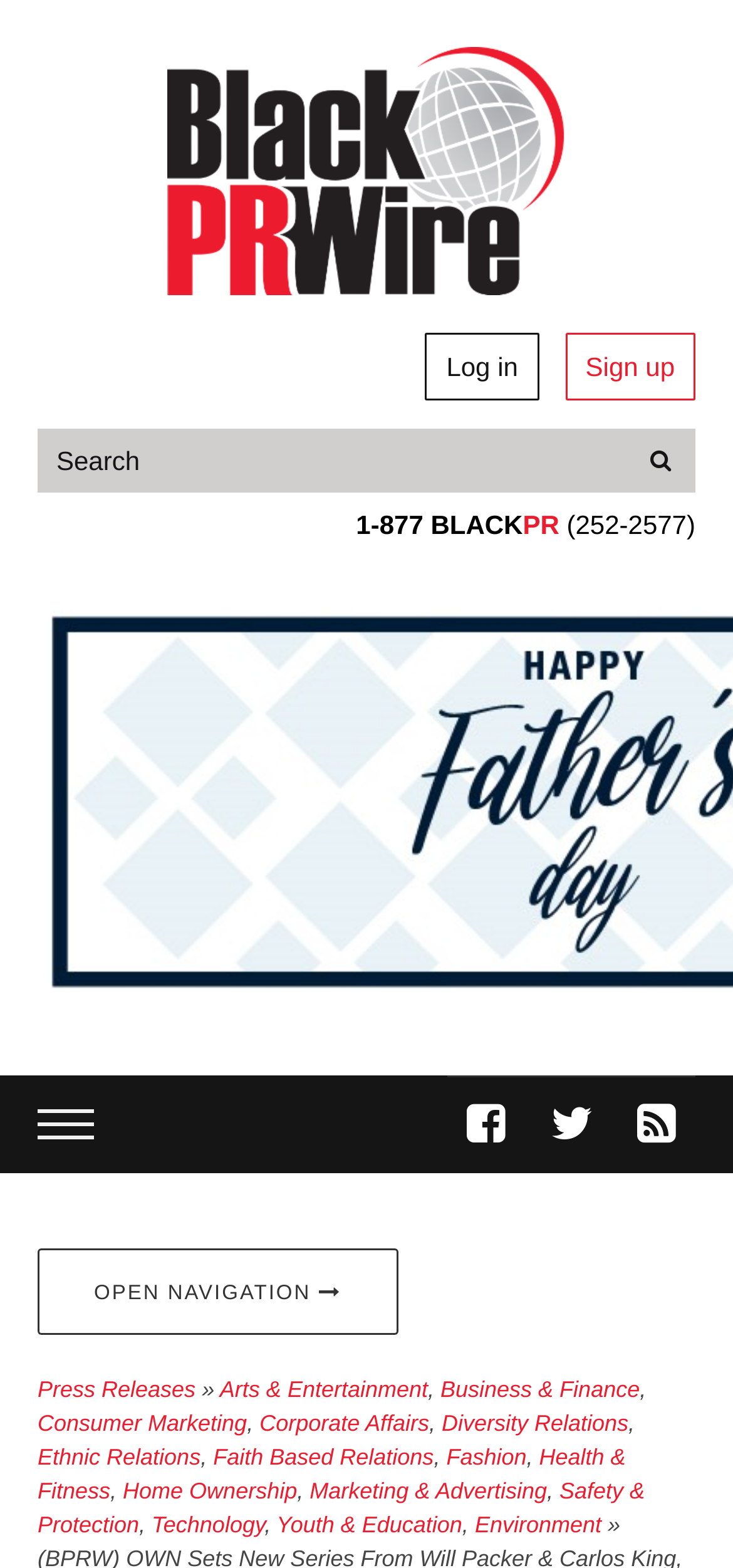Given the webpage screenshot, identify the bounding box of the UI element that matches this description: "Home Ownership".

[0.168, 0.943, 0.405, 0.959]